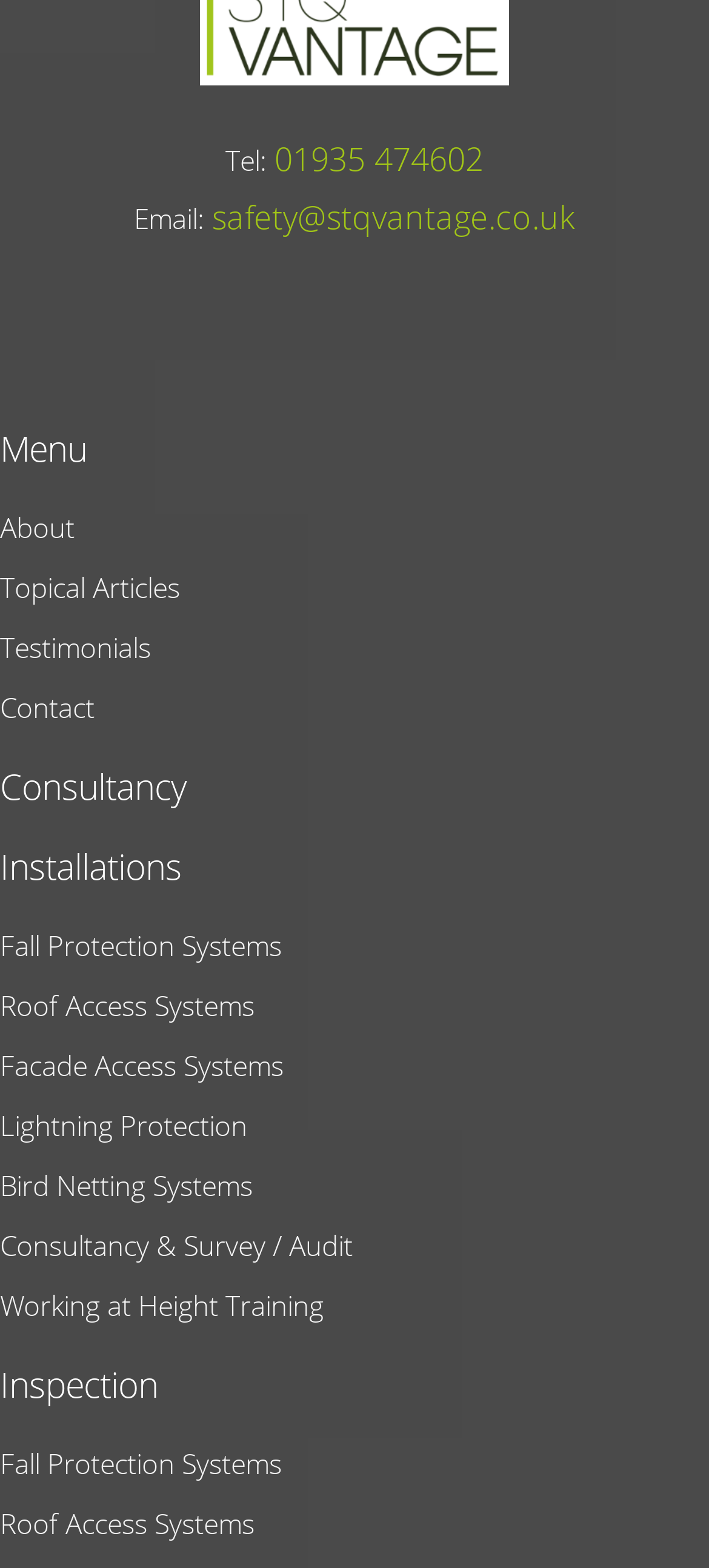What is the last link in the menu?
Please respond to the question with as much detail as possible.

I looked at the links starting from 'Menu' and found the last link to be 'Working at Height Training'.